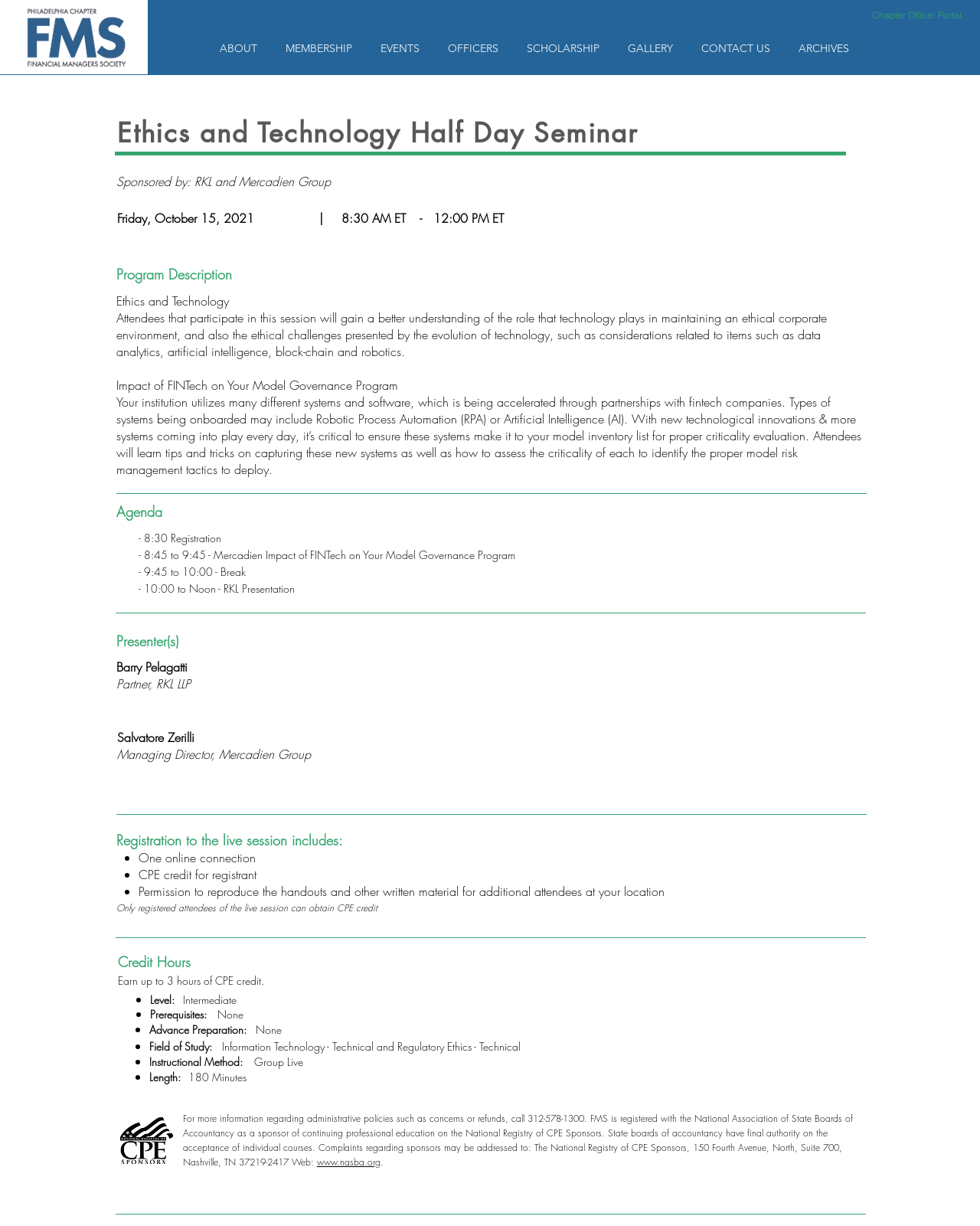Identify the bounding box of the UI component described as: "CONTACT US".

[0.704, 0.024, 0.803, 0.055]